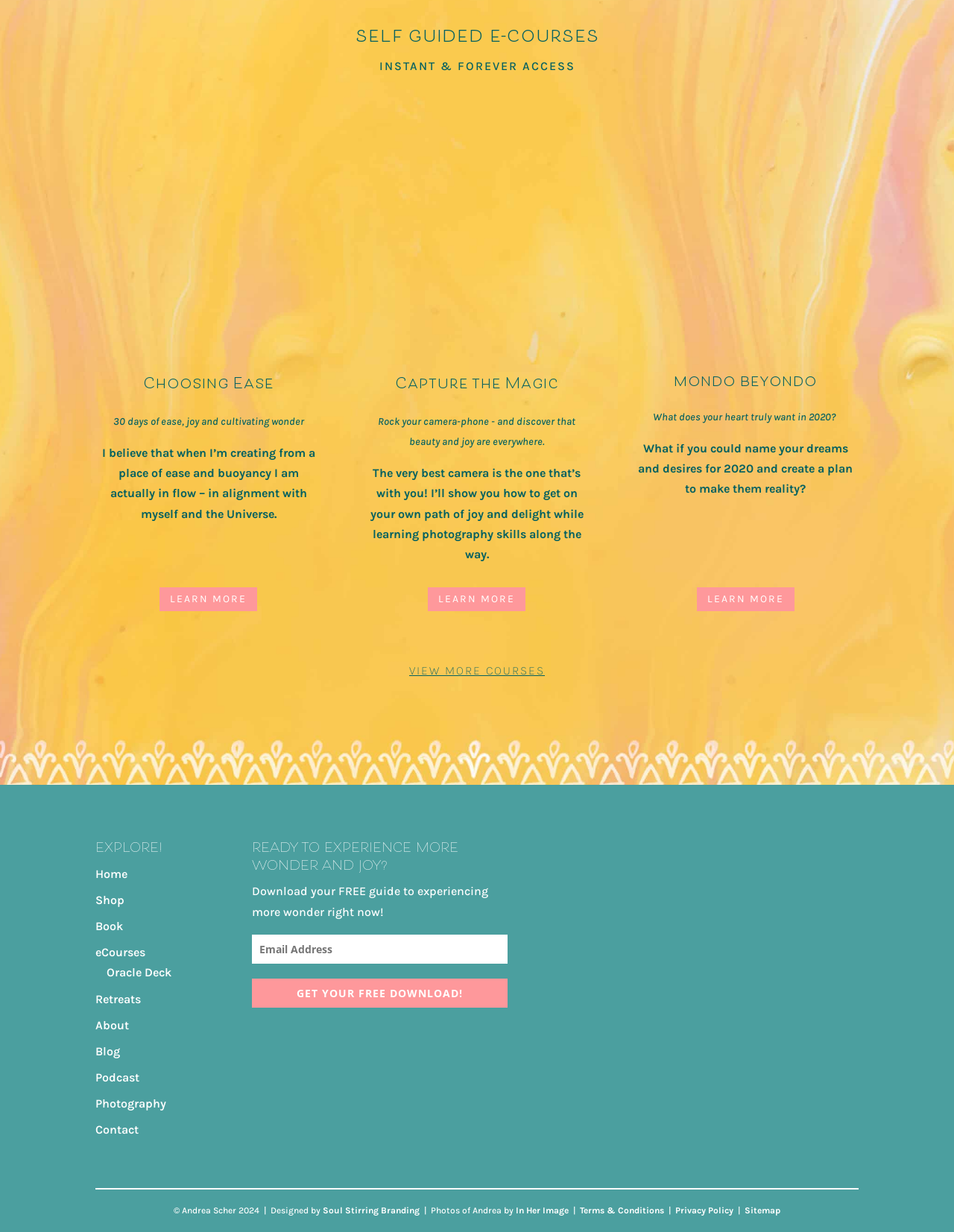Please identify the coordinates of the bounding box for the clickable region that will accomplish this instruction: "Explore eCourses".

[0.1, 0.767, 0.152, 0.779]